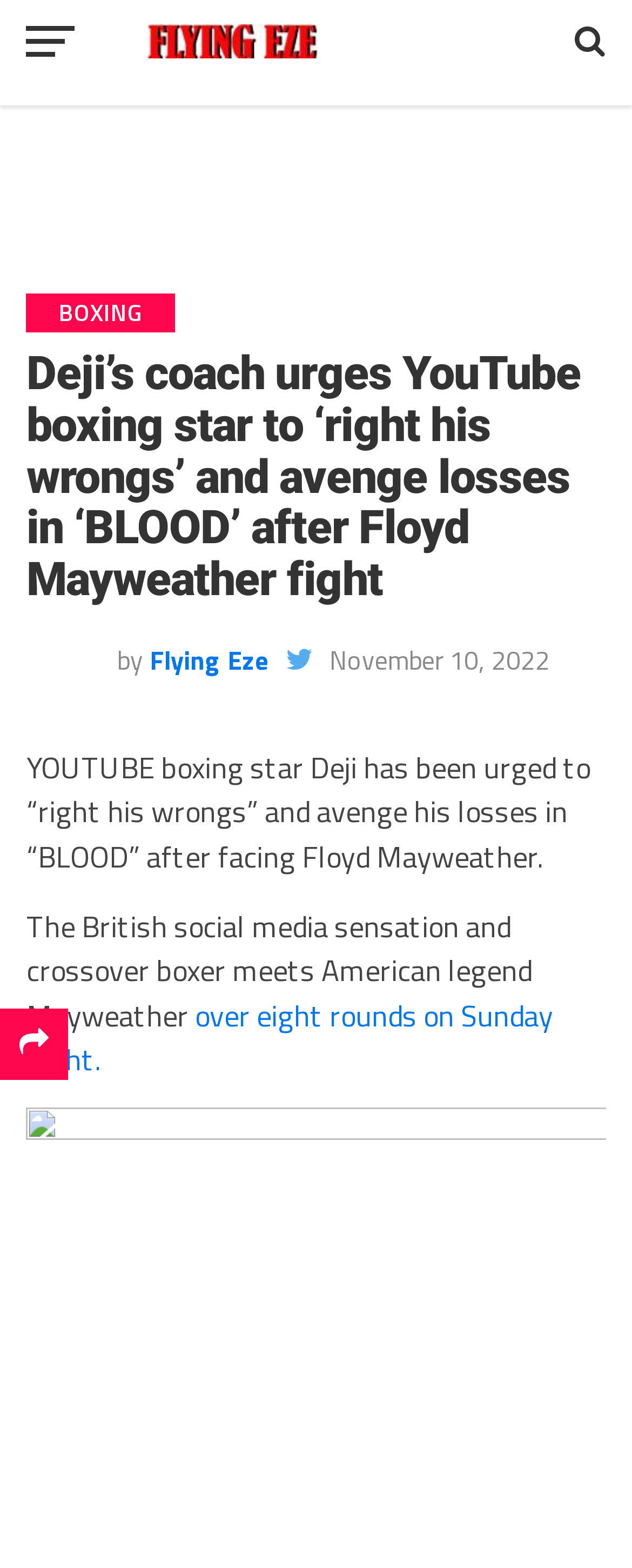Identify and provide the main heading of the webpage.

Deji’s coach urges YouTube boxing star to ‘right his wrongs’ and avenge losses in ‘BLOOD’ after Floyd Mayweather fight